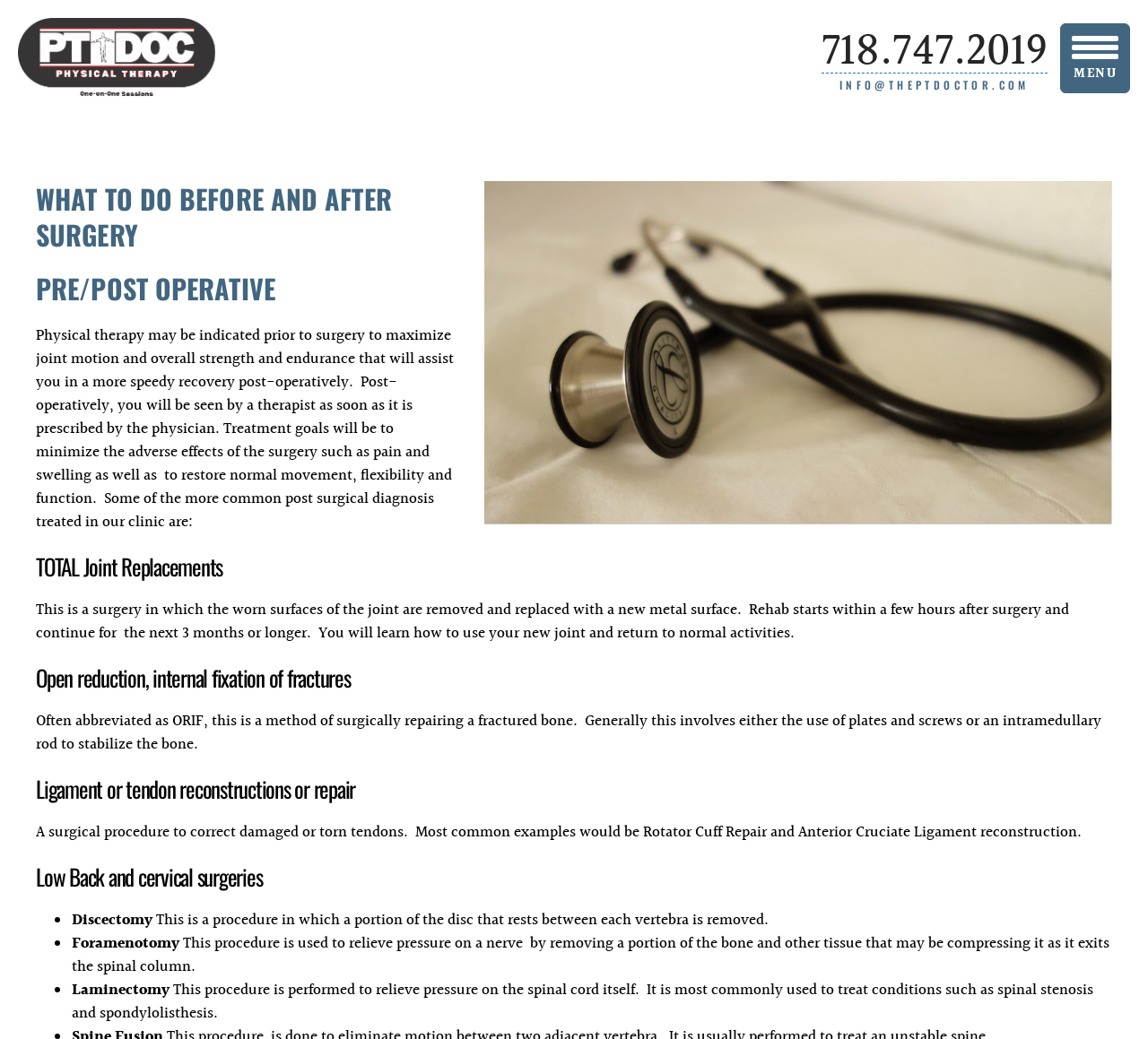Carefully examine the image and provide an in-depth answer to the question: What is ORIF?

I found the answer by reading the text under the heading 'Open reduction, internal fixation of fractures'. It explains that ORIF is a method of surgically repairing a fractured bone, which involves the use of plates and screws or an intramedullary rod to stabilize the bone.